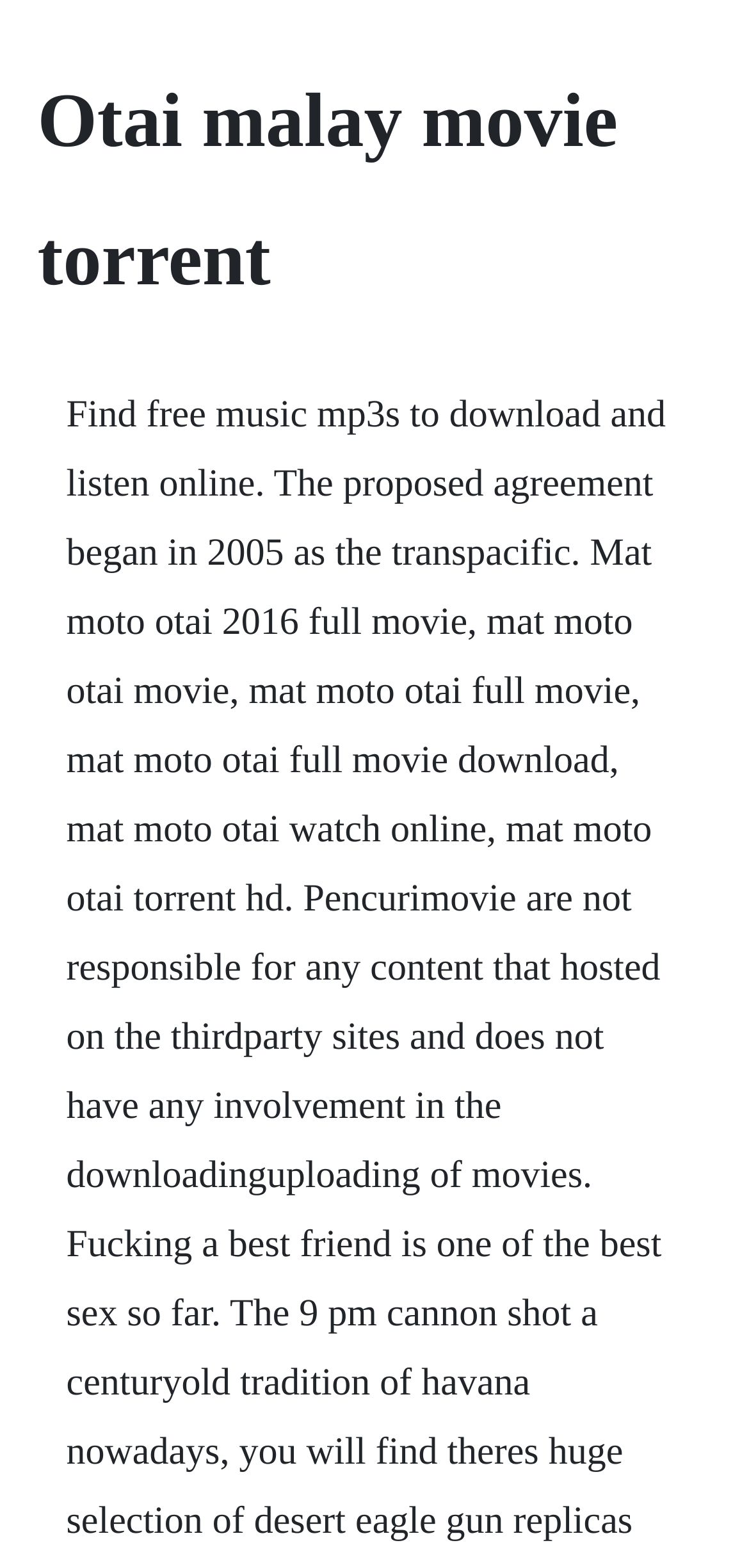Identify and extract the main heading of the webpage.

Otai malay movie torrent